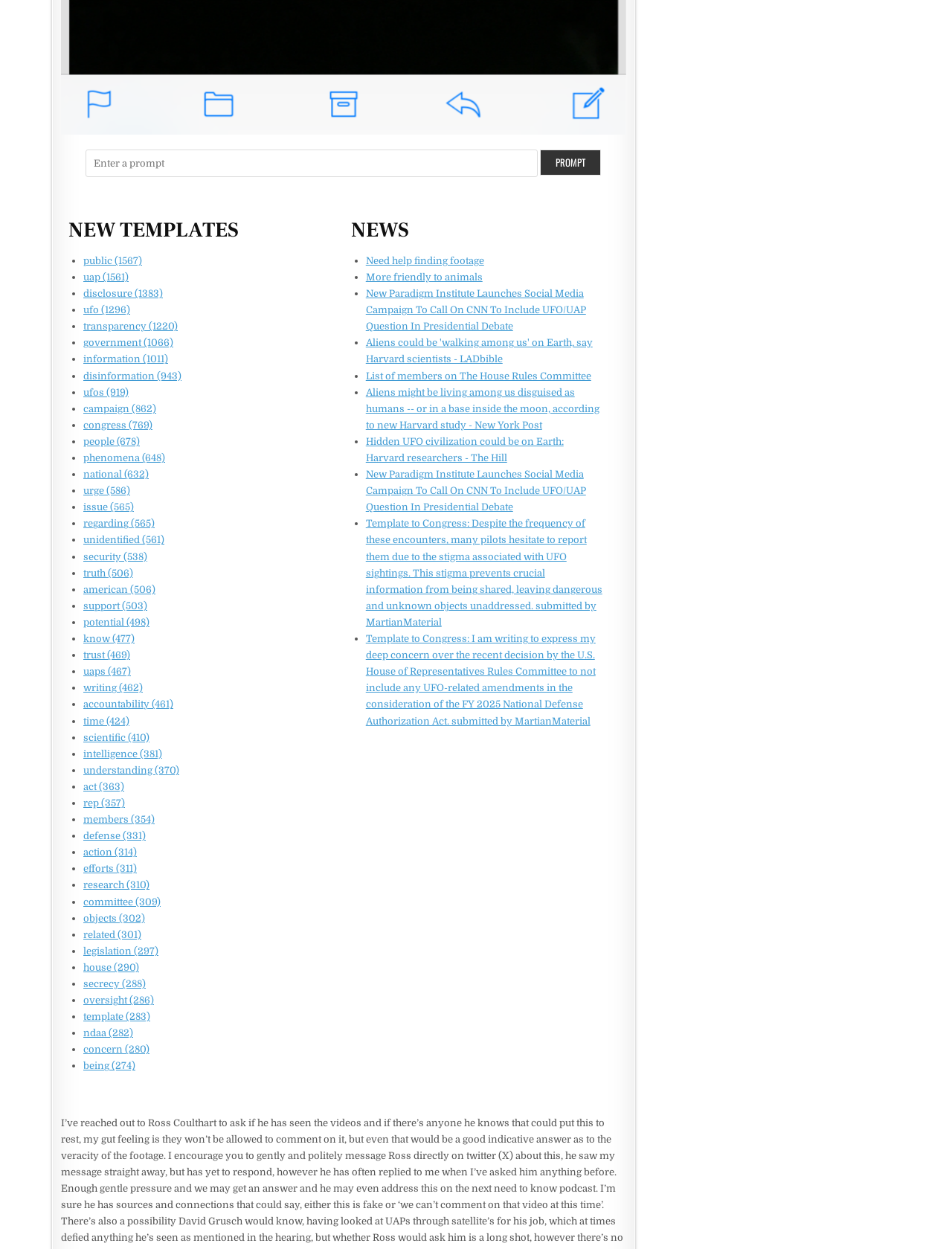Locate the bounding box coordinates of the segment that needs to be clicked to meet this instruction: "Enter a prompt".

[0.09, 0.12, 0.565, 0.142]